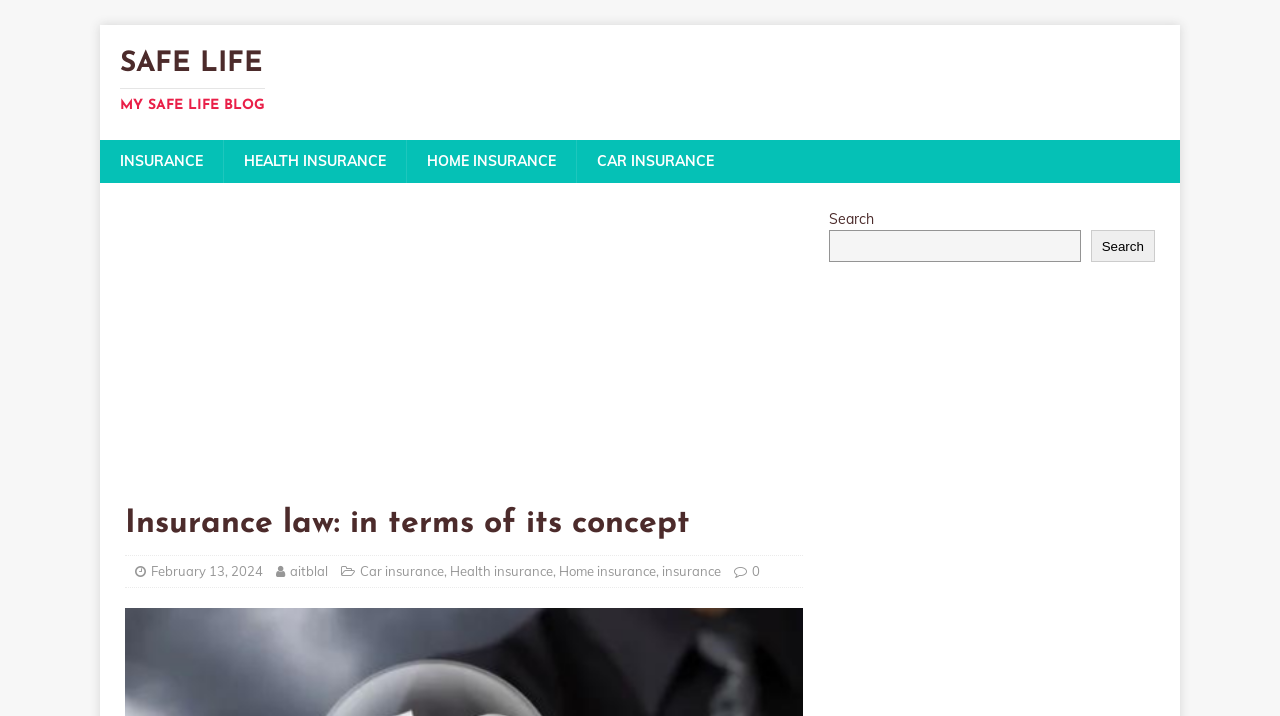Determine the bounding box for the UI element described here: "insurance".

[0.078, 0.196, 0.174, 0.255]